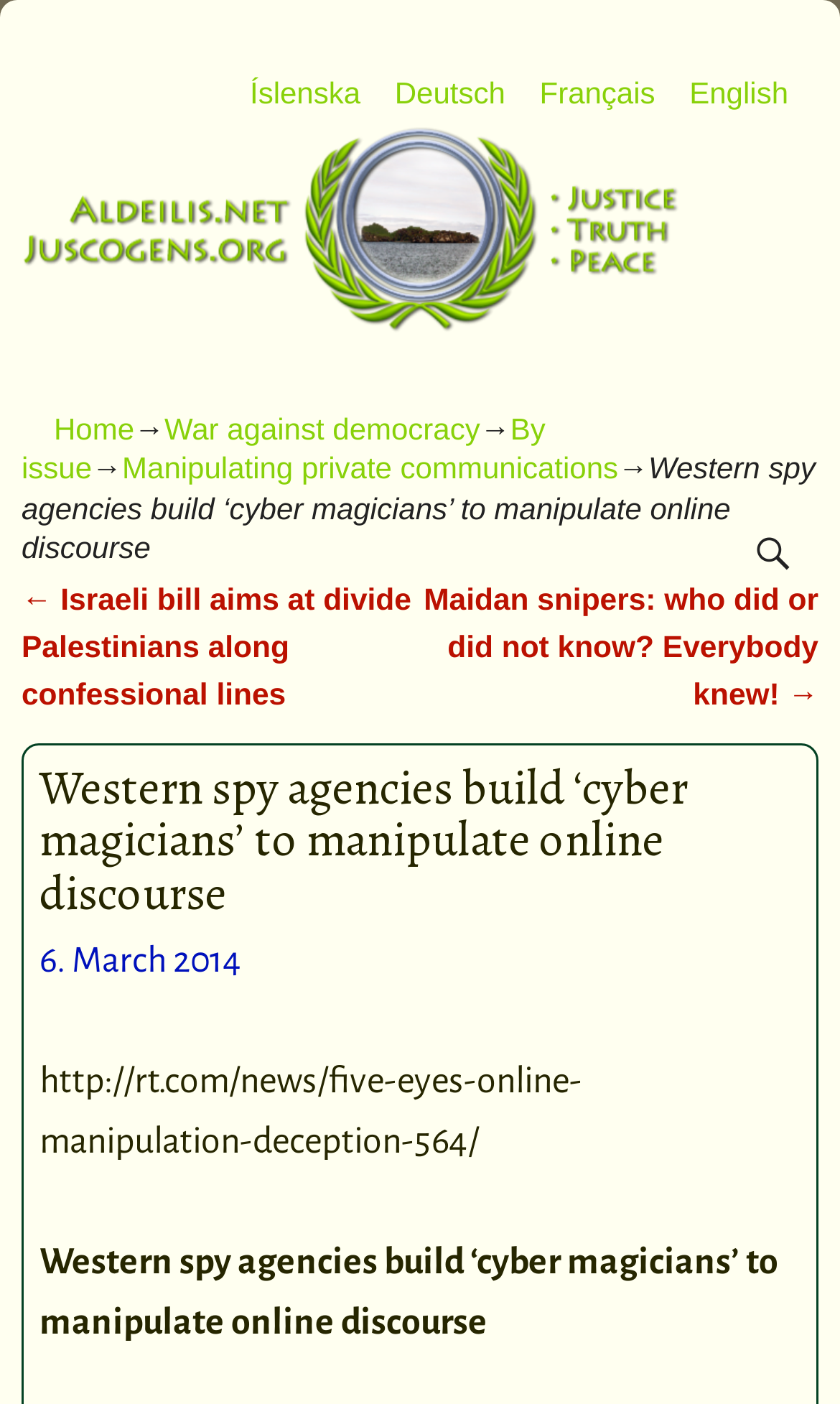What is the date of the article?
Look at the image and construct a detailed response to the question.

The date of the article is mentioned in the article header, which indicates that the article was published on 6th March 2014.